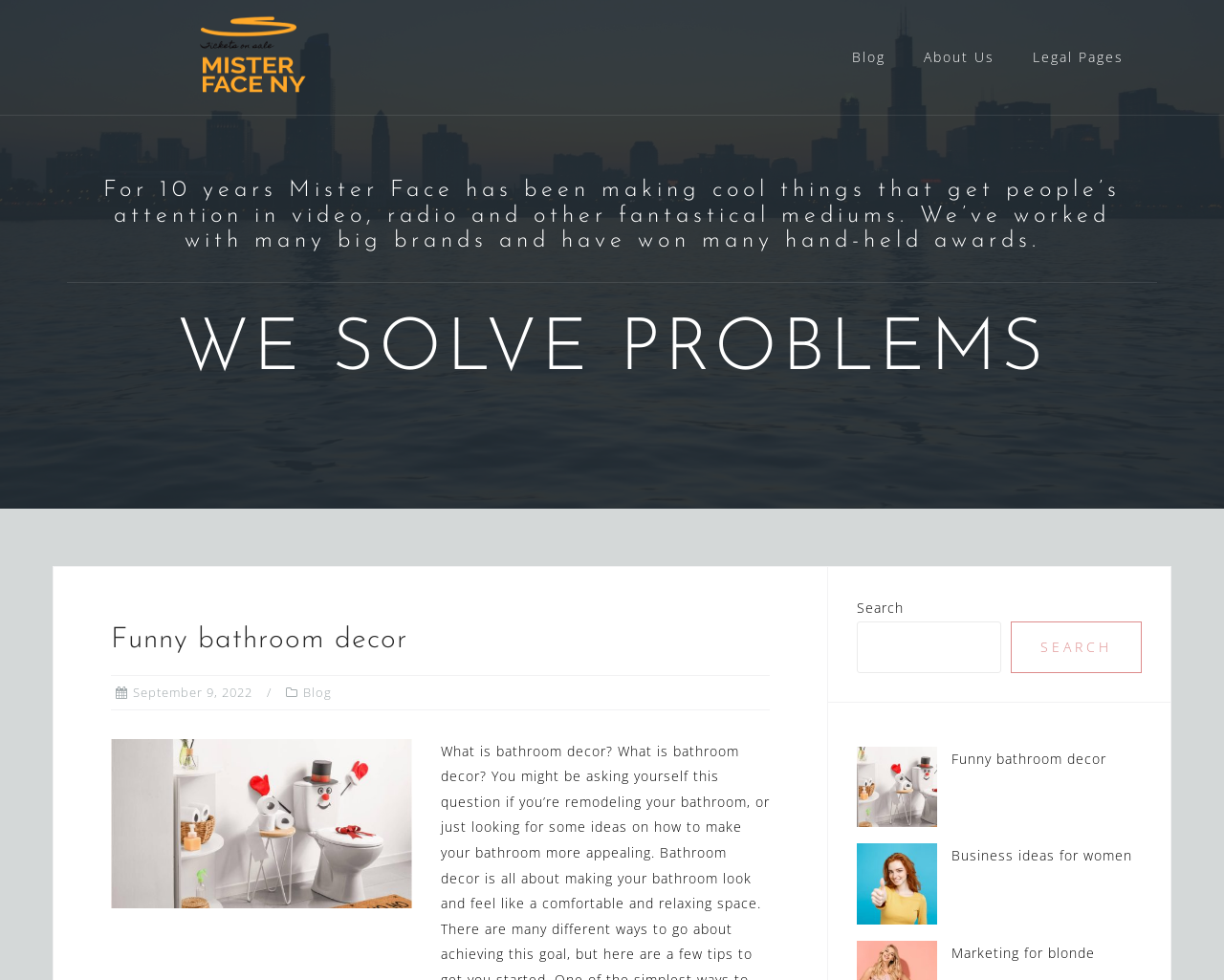Provide a single word or phrase answer to the question: 
What is the company name?

Mister Face NY